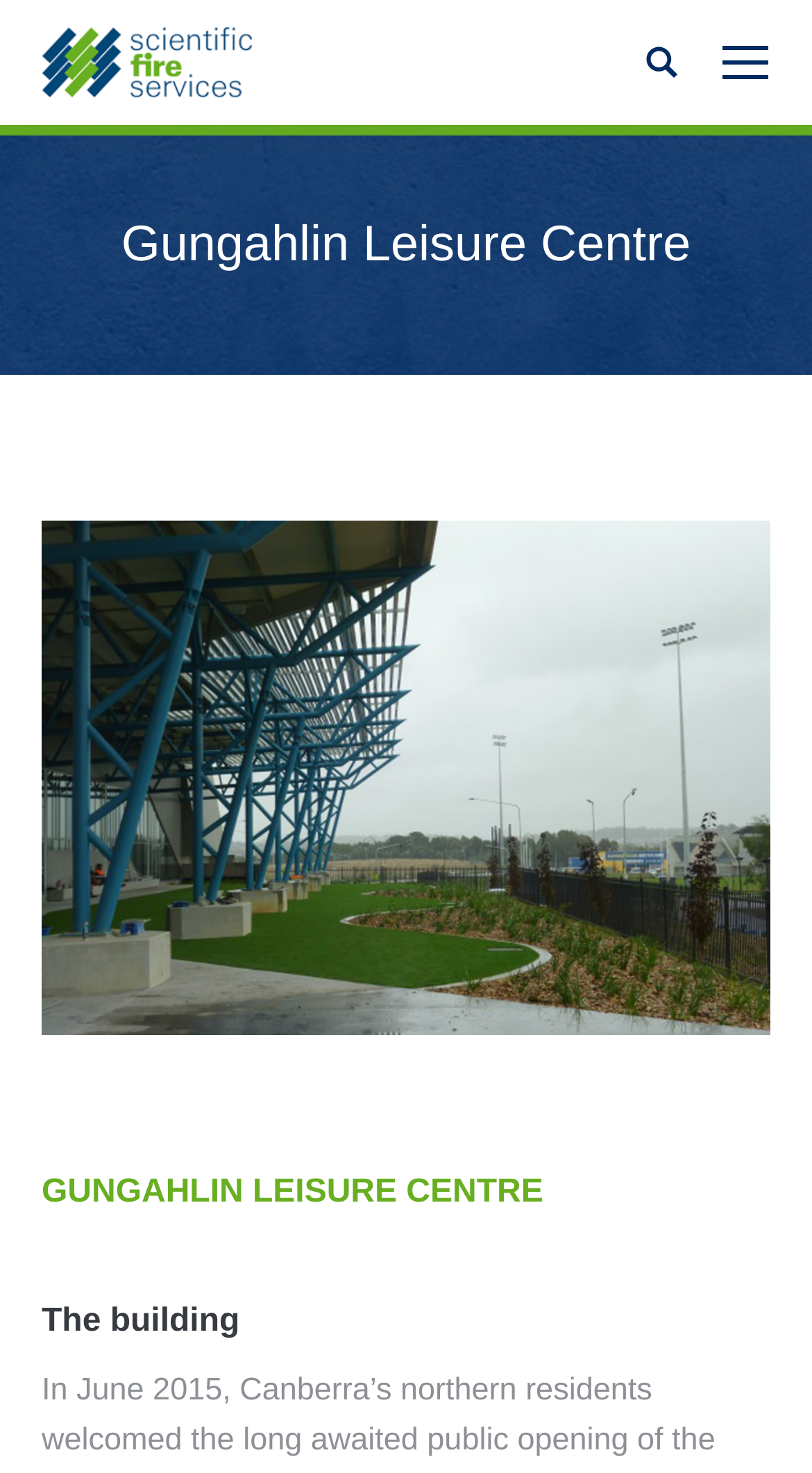Give a one-word or short phrase answer to the question: 
What is the name of the leisure centre?

Gungahlin Leisure Centre